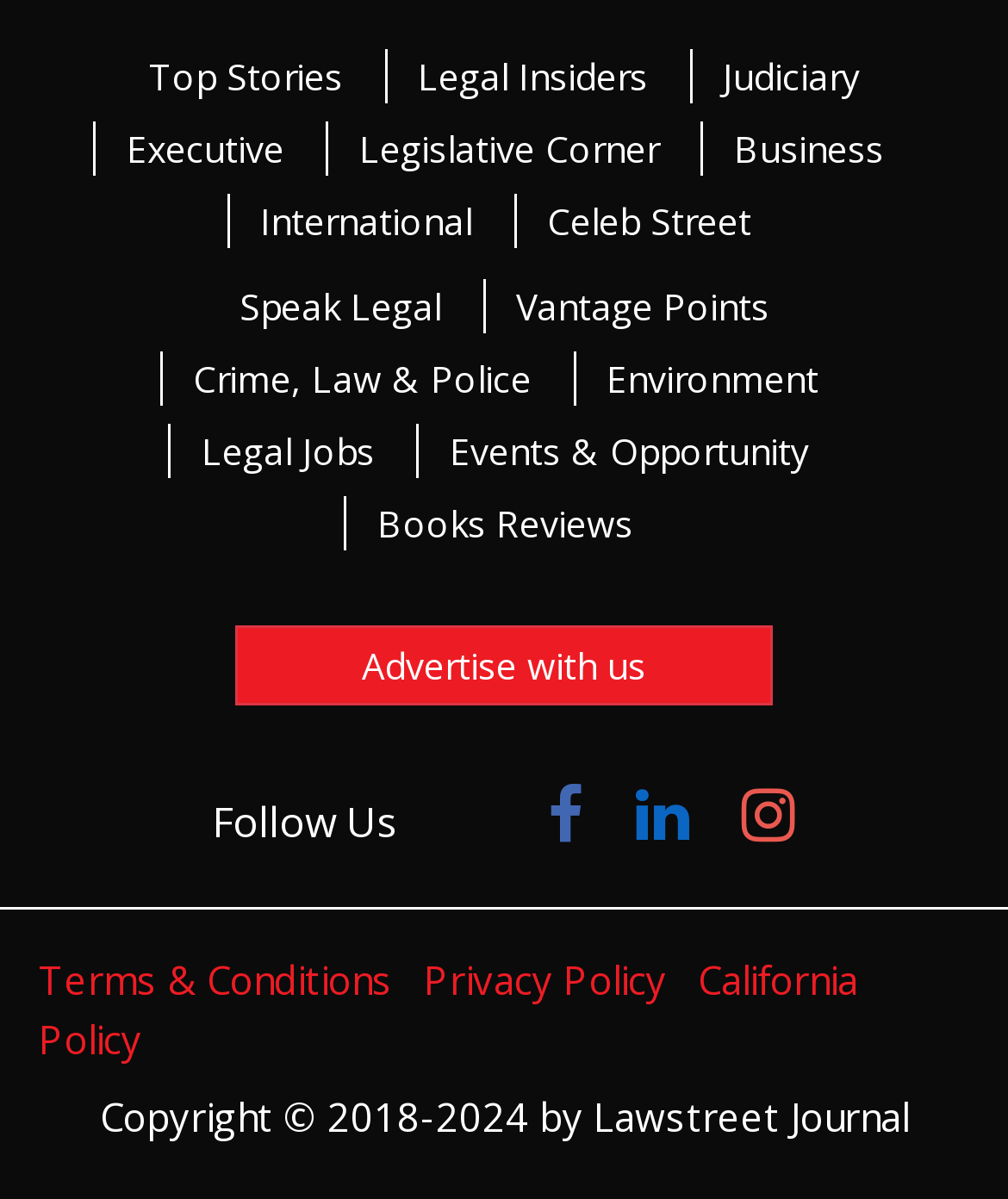Locate the bounding box coordinates of the clickable region to complete the following instruction: "Follow us on Twitter."

[0.446, 0.641, 0.492, 0.712]